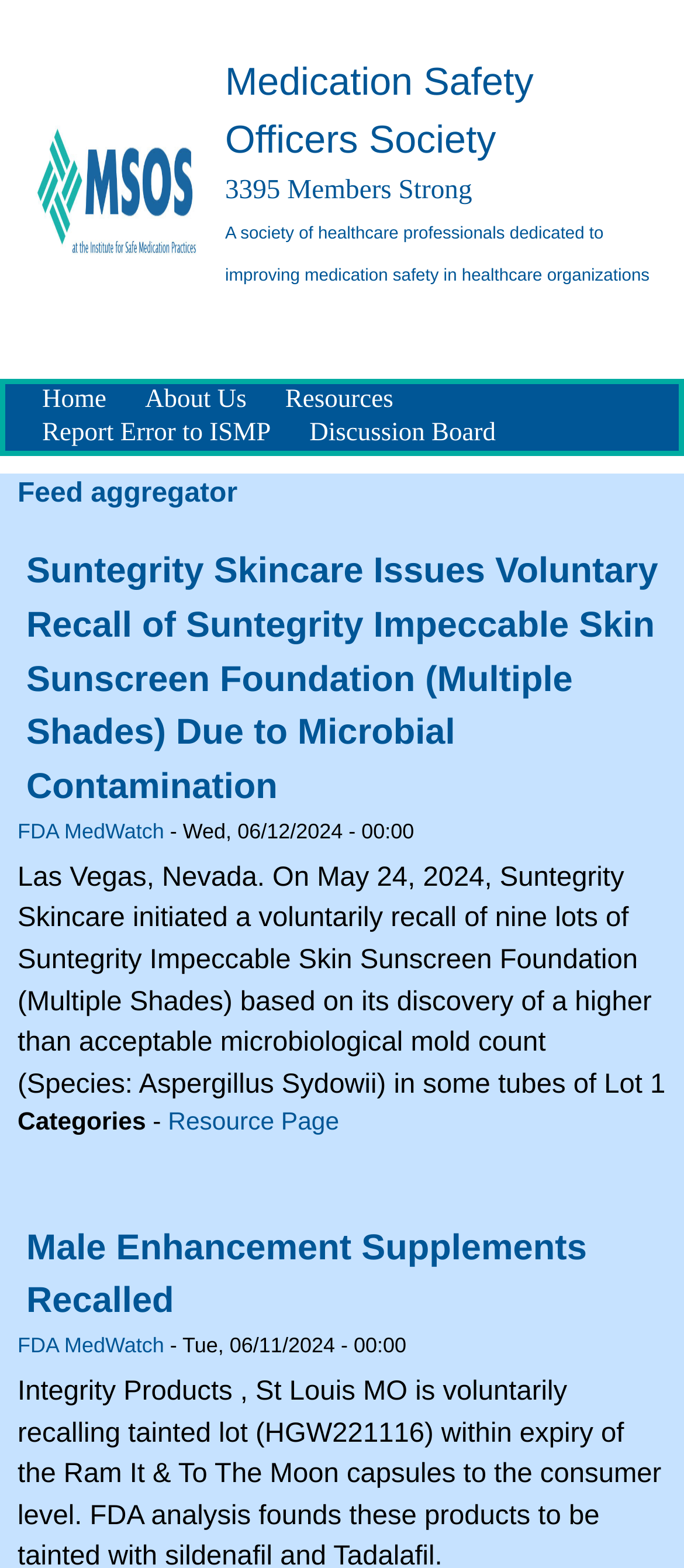How many members are in the society?
Please provide a single word or phrase as your answer based on the screenshot.

3395